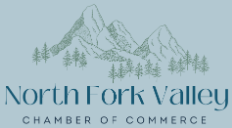Provide an in-depth description of all elements within the image.

The image features the logo of the North Fork Valley Chamber of Commerce, characterized by a serene blue background and an artistic depiction of mountains, complemented by stylized tree silhouettes. At the forefront, the text "North Fork Valley" is prominently displayed, with "CHAMBER OF COMMERCE" elegantly positioned beneath it. This logo encapsulates the essence of the North Fork Valley region, reflecting its natural beauty and welcoming spirit, while serving as a vital resource for community events and local businesses.